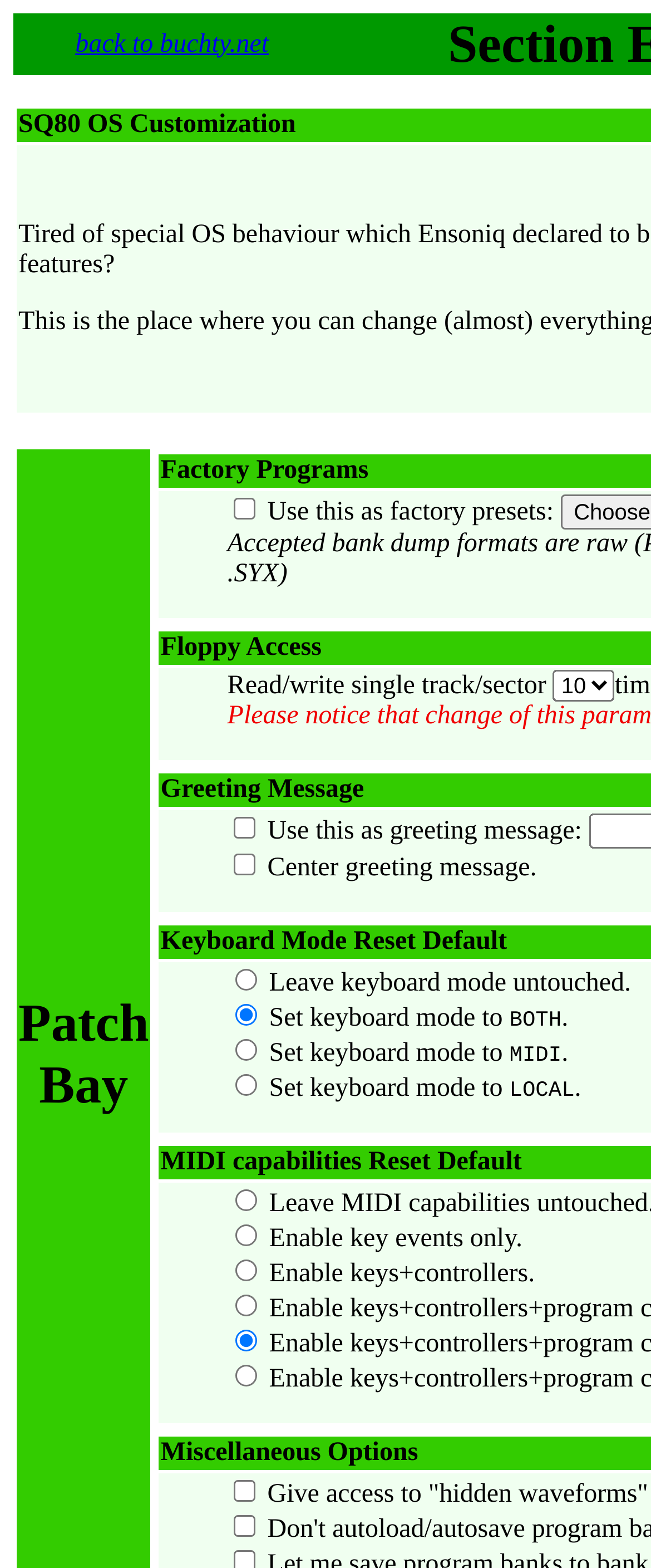Kindly determine the bounding box coordinates of the area that needs to be clicked to fulfill this instruction: "Check the 'Use this as factory presets' checkbox".

[0.359, 0.317, 0.393, 0.331]